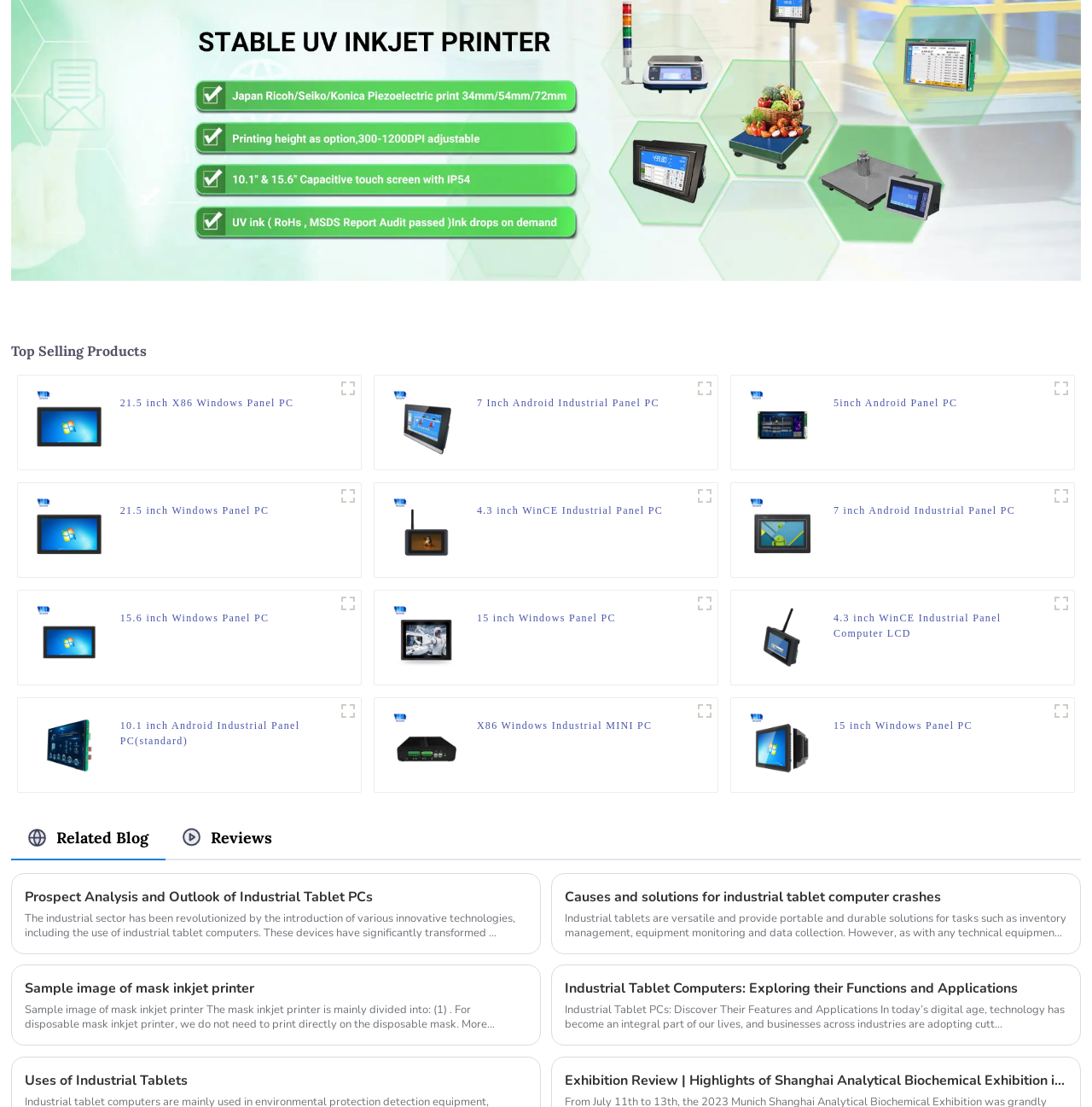Locate the bounding box coordinates of the region to be clicked to comply with the following instruction: "View 5inch Android Panel PC details". The coordinates must be four float numbers between 0 and 1, in the form [left, top, right, bottom].

[0.763, 0.357, 0.877, 0.385]